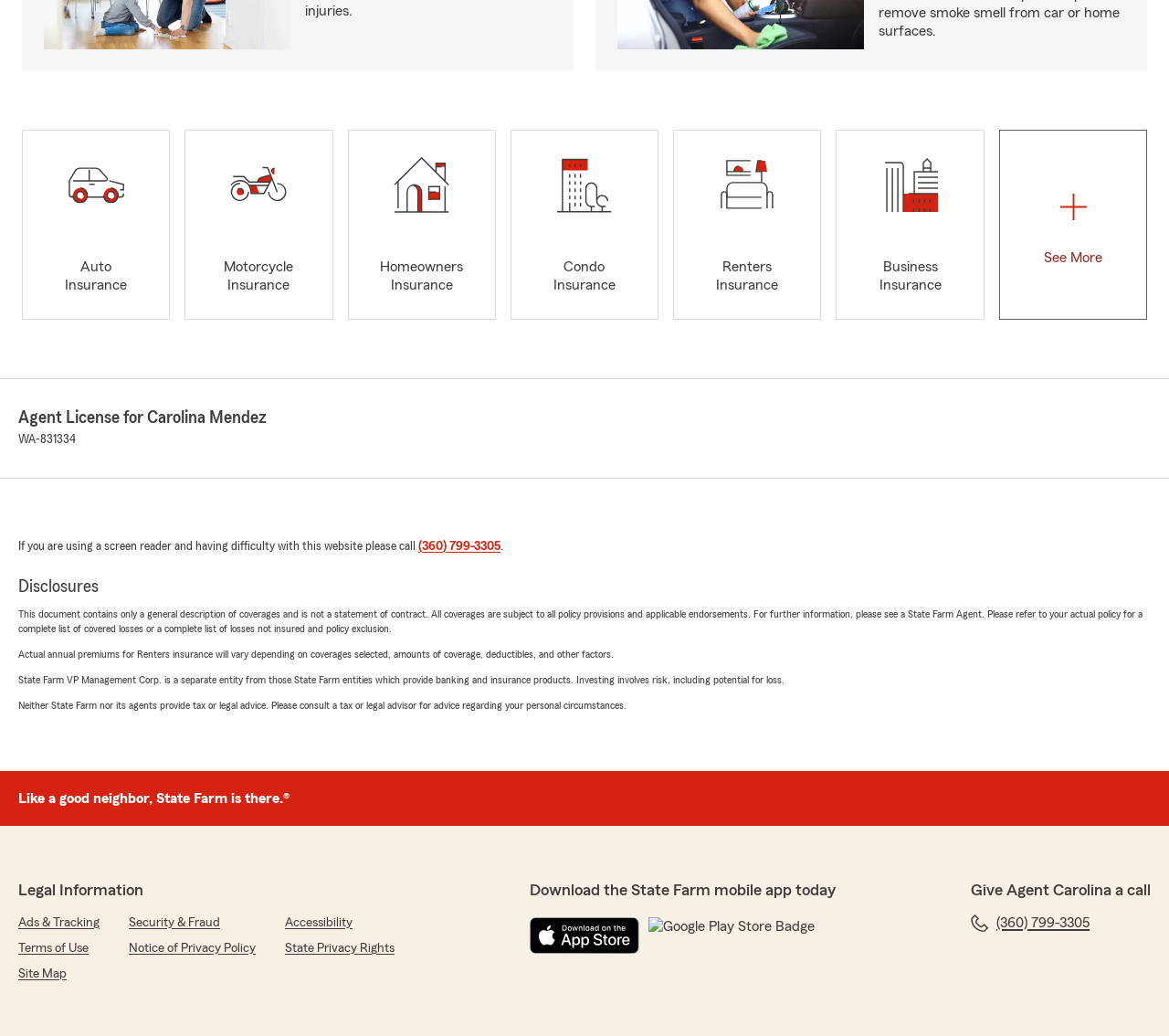What is the name of the agent mentioned on the webpage?
We need a detailed and exhaustive answer to the question. Please elaborate.

The heading 'Agent License for Carolina Mendez' suggests that Carolina Mendez is the agent mentioned on the webpage.